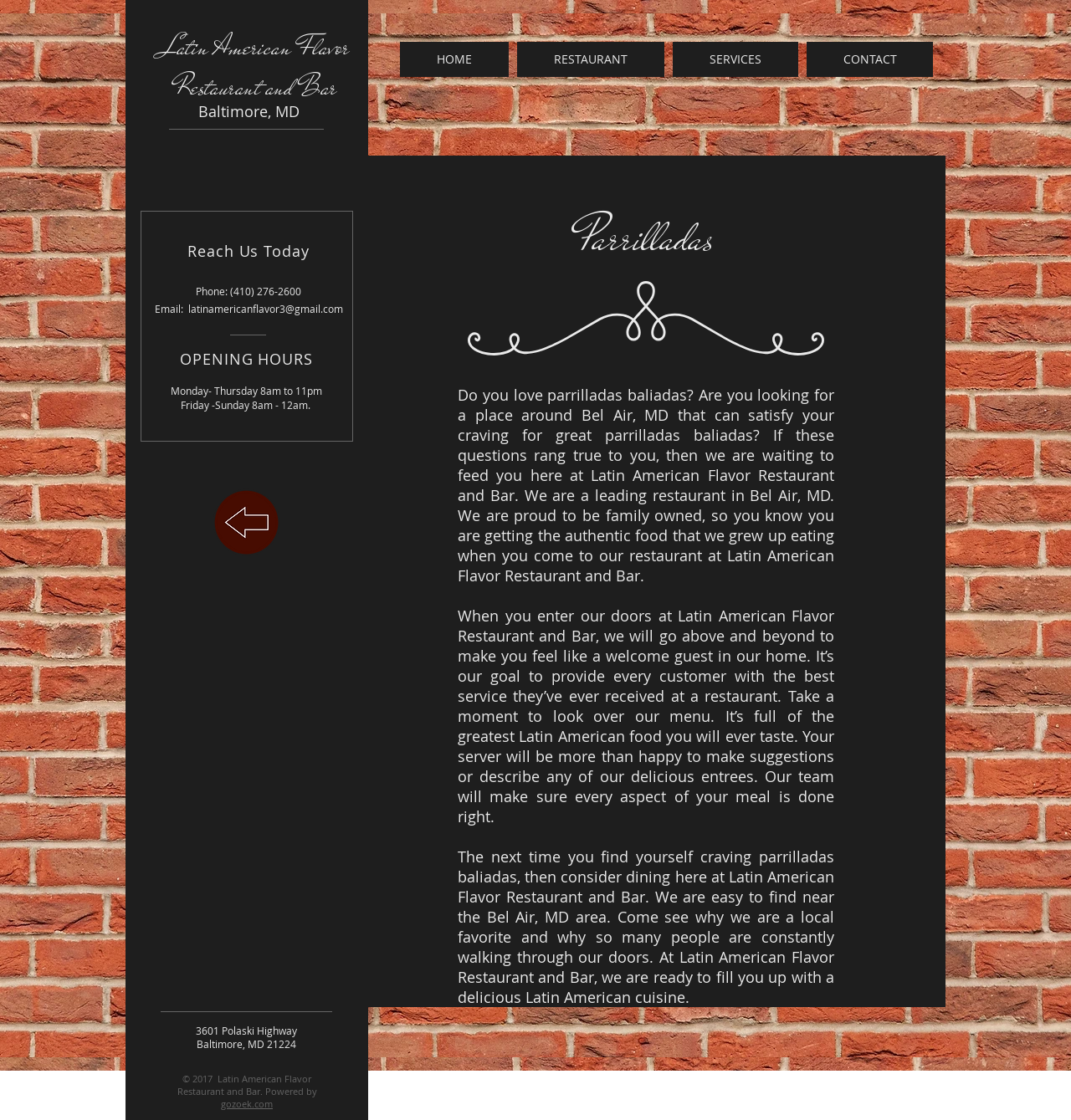Respond with a single word or short phrase to the following question: 
What is the address of the restaurant?

3601 Polaski Highway, Baltimore, MD 21224